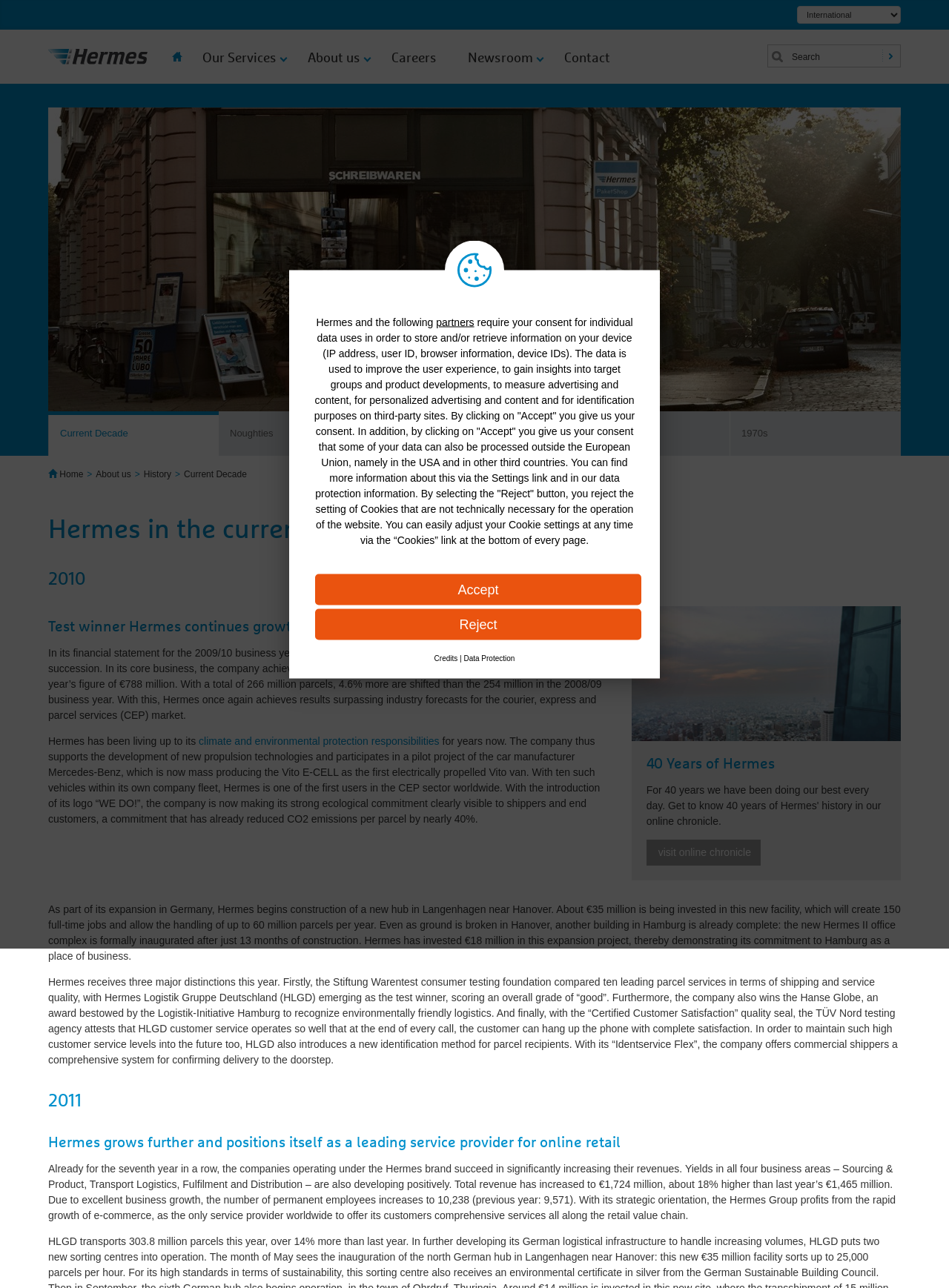Provide the text content of the webpage's main heading.

Hermes in the current decade